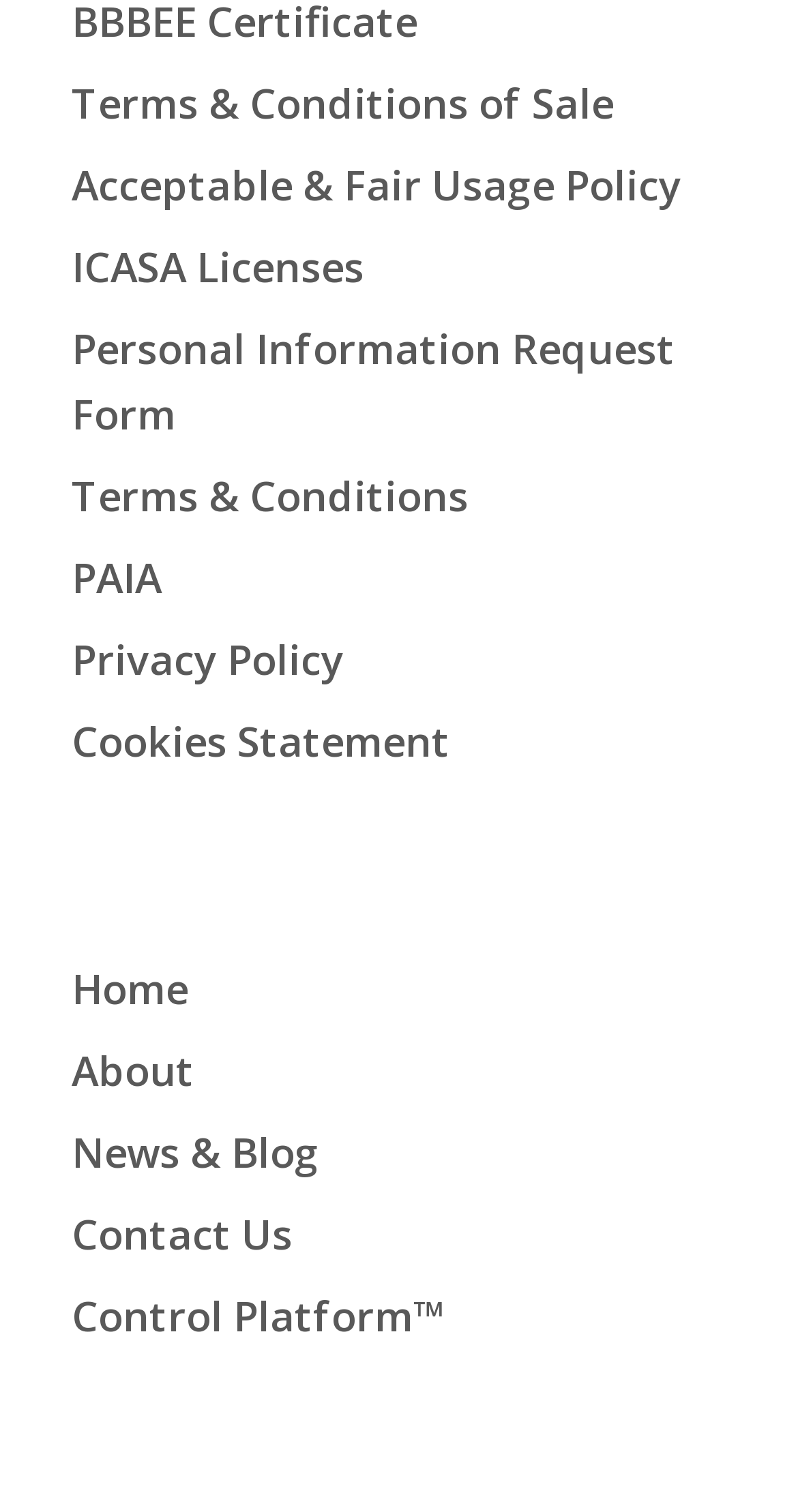Analyze the image and answer the question with as much detail as possible: 
What is the link above 'News & Blog'?

By comparing the y1 and y2 coordinates of the links, I found that the link 'About' is above 'News & Blog' on the webpage.